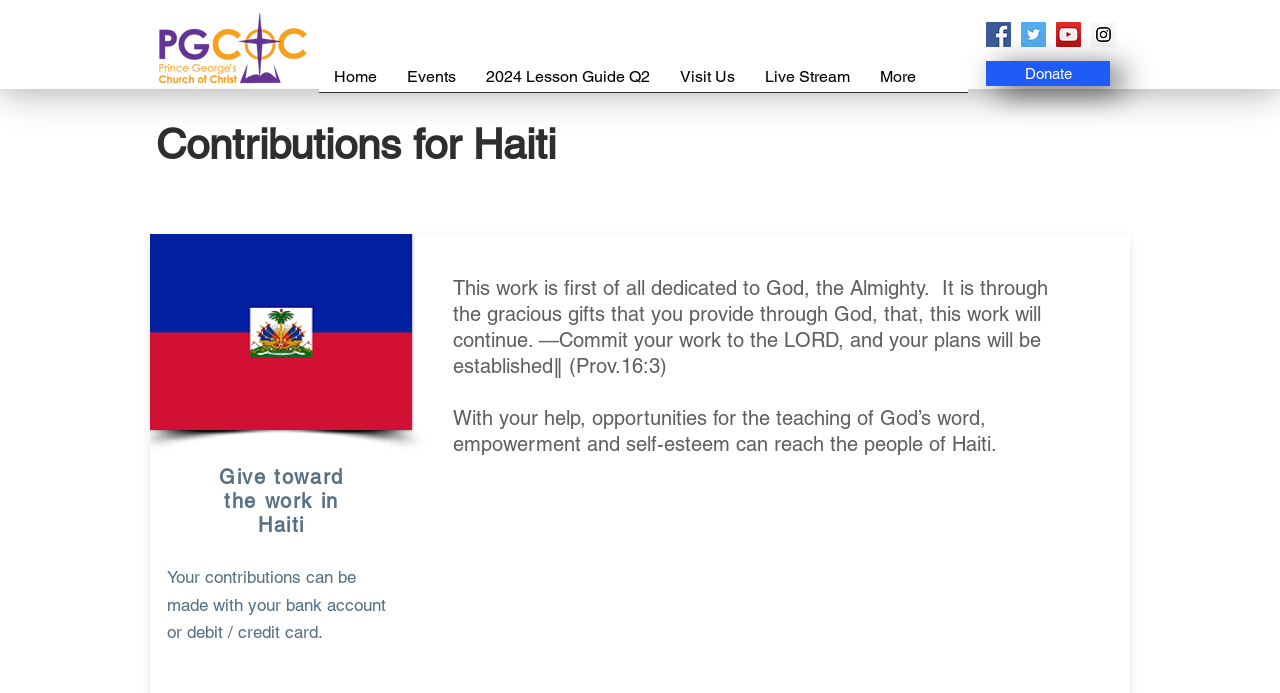Respond with a single word or phrase:
What is the quote mentioned on the webpage?

Commit your work to the LORD, and your plans will be established